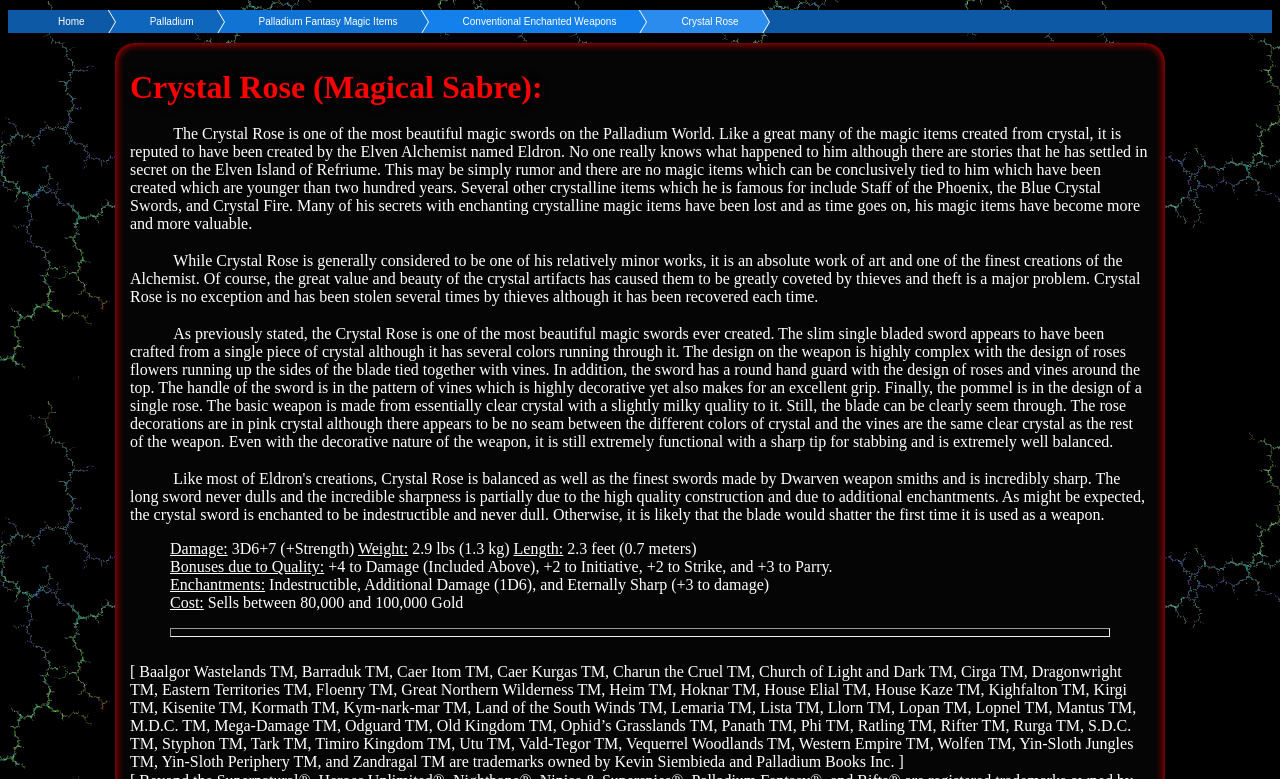Refer to the image and provide an in-depth answer to the question:
What is the name of the magic sword?

The name of the magic sword is mentioned in the heading 'Crystal Rose (Magical Sabre):' and also in the link 'Crystal Rose'.